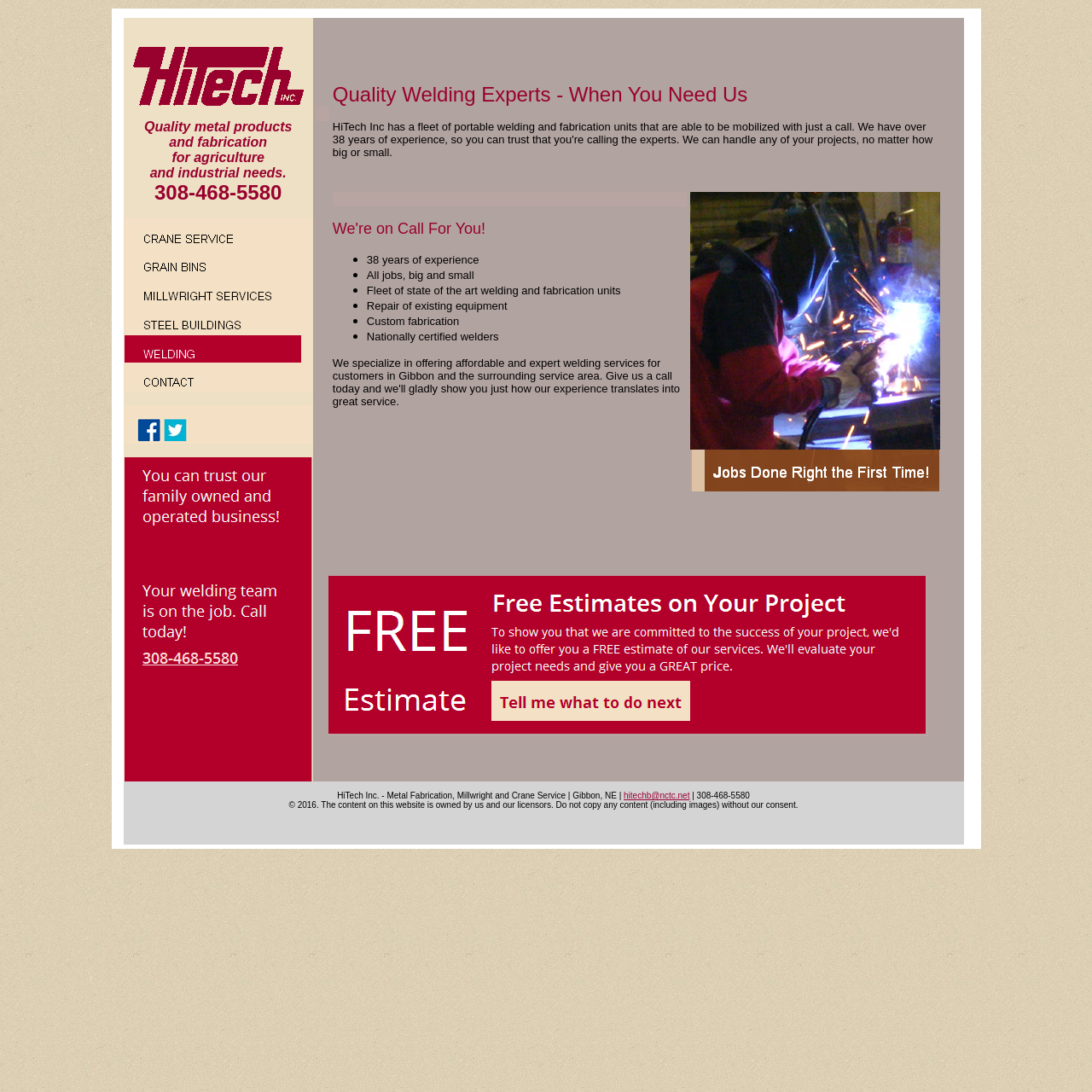Describe all the visual and textual components of the webpage comprehensively.

The webpage is about HiTech Inc., a company that provides metal fabrication, millwright, and crane services in Gibbon, Nebraska. At the top of the page, there is a brief introduction to the company, highlighting its expertise in quality metal products and fabrication for agriculture and industrial needs, along with a phone number.

Below the introduction, there is a section that showcases the company's services, including portable welding and fabrication units, repair of existing equipment, custom fabrication, and nationally certified welders. This section is divided into two columns, with the left column featuring a series of images, and the right column containing a detailed description of the services.

The company's experience and expertise are emphasized throughout the page, with mentions of its 38 years of experience and its ability to handle projects of all sizes. There is also a call-to-action, encouraging visitors to contact the company to learn more about its services.

At the bottom of the page, there is a footer section that contains the company's contact information, including its email address and phone number, as well as a copyright notice.